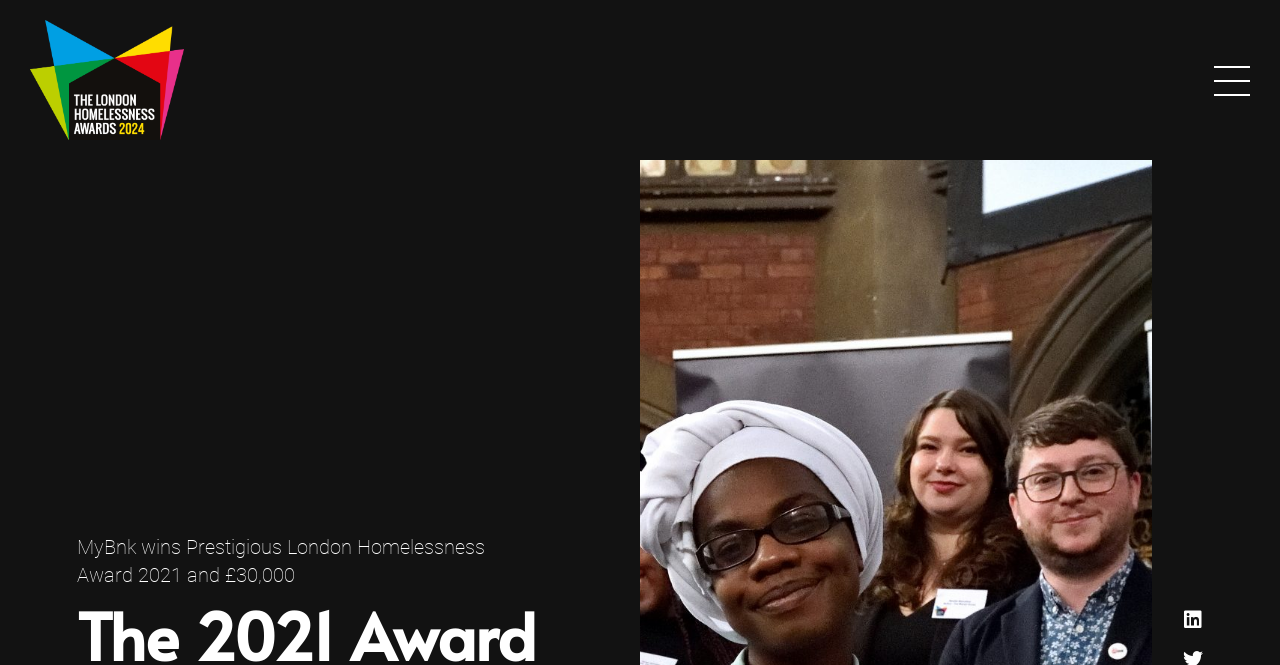Can you locate the main headline on this webpage and provide its text content?

The 2021 Award Winners